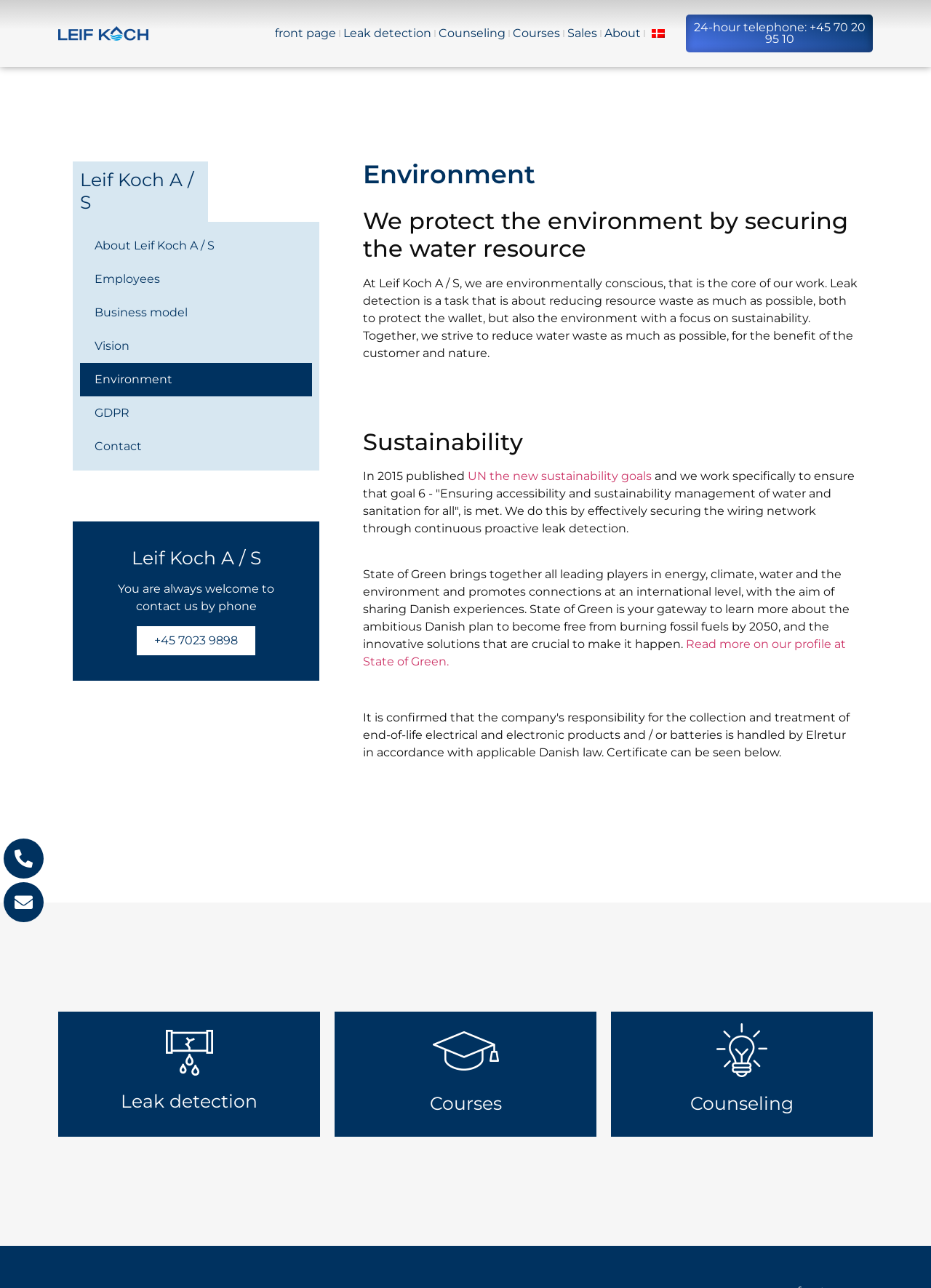What is the phone number for 24-hour telephone?
Using the image as a reference, answer the question with a short word or phrase.

+45 70 20 95 10